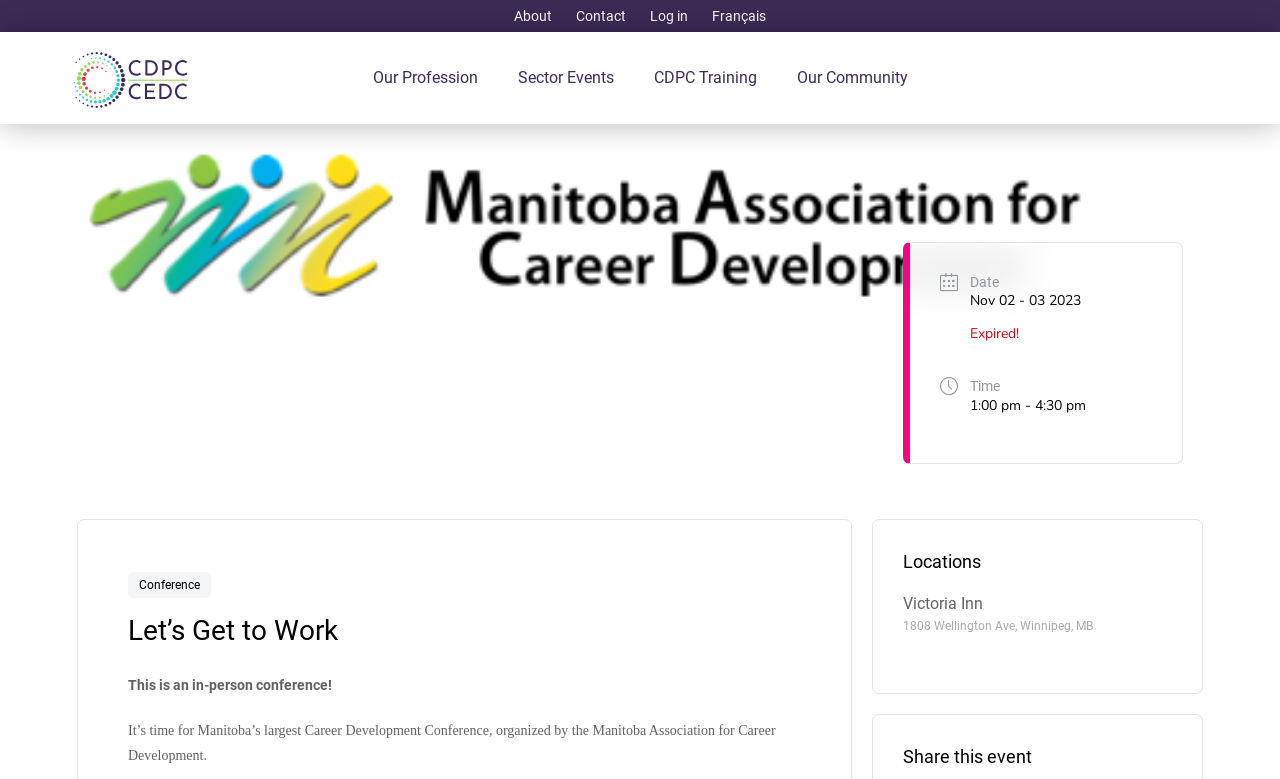What is the location of the conference?
Using the visual information, reply with a single word or short phrase.

Victoria Inn